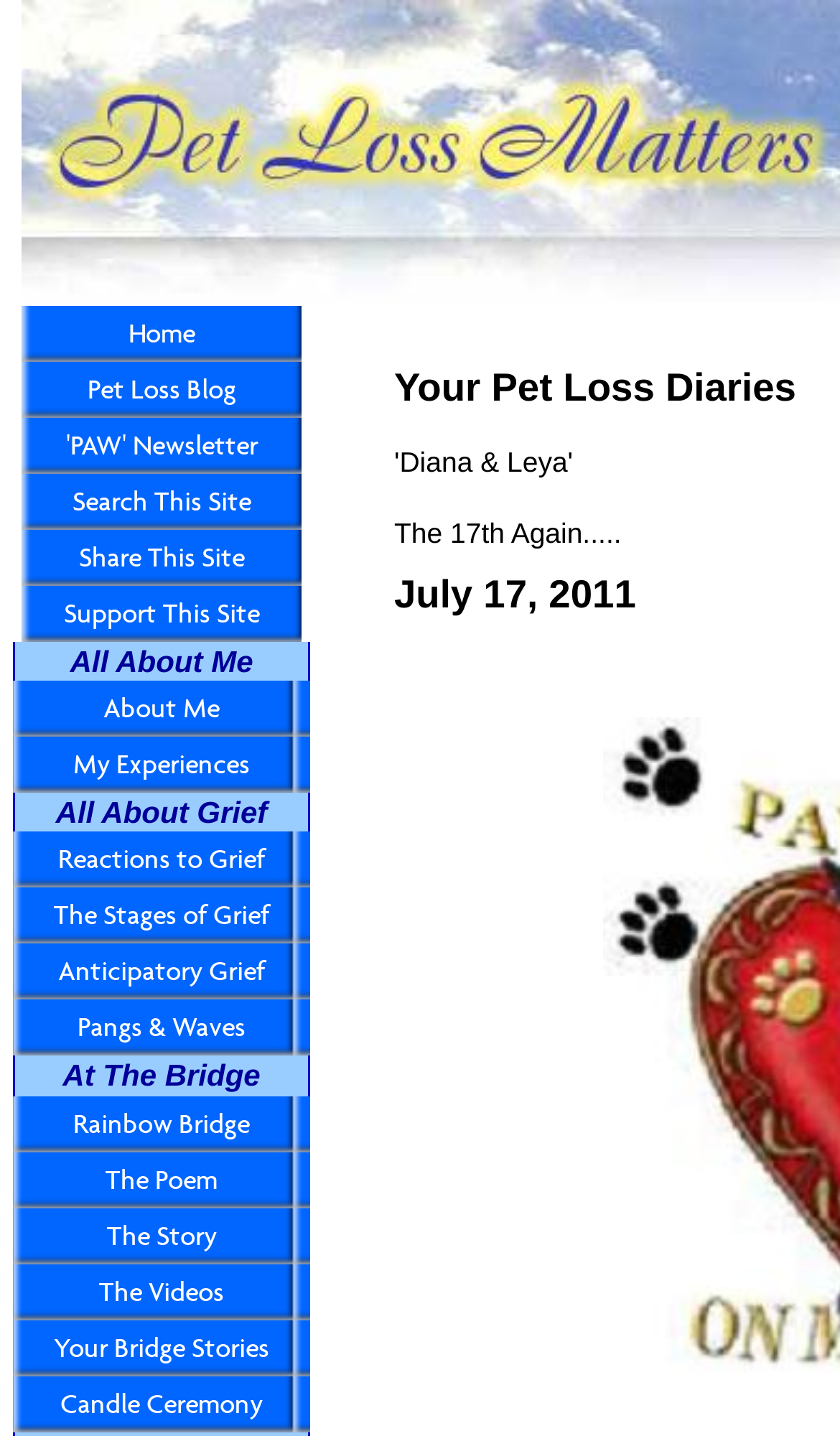Please determine the bounding box coordinates of the clickable area required to carry out the following instruction: "Read about the Climate School". The coordinates must be four float numbers between 0 and 1, represented as [left, top, right, bottom].

None